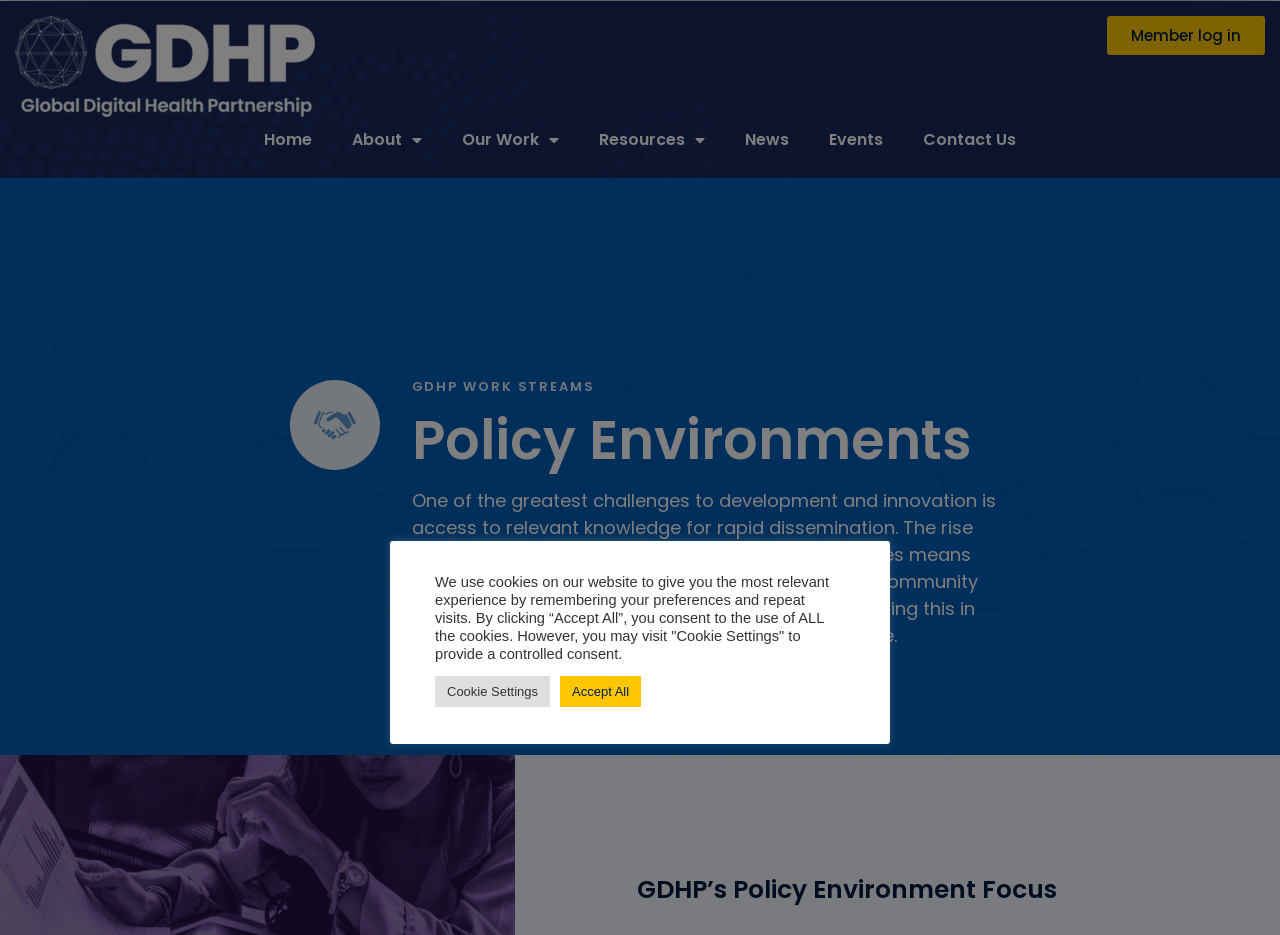What is the main topic of the webpage?
Provide a detailed and well-explained answer to the question.

The main topic of the webpage can be inferred from the heading elements, specifically 'GDHP WORK STREAMS' and 'Policy Environments', which indicate that the webpage is focused on policy environments related to GDHP work streams.